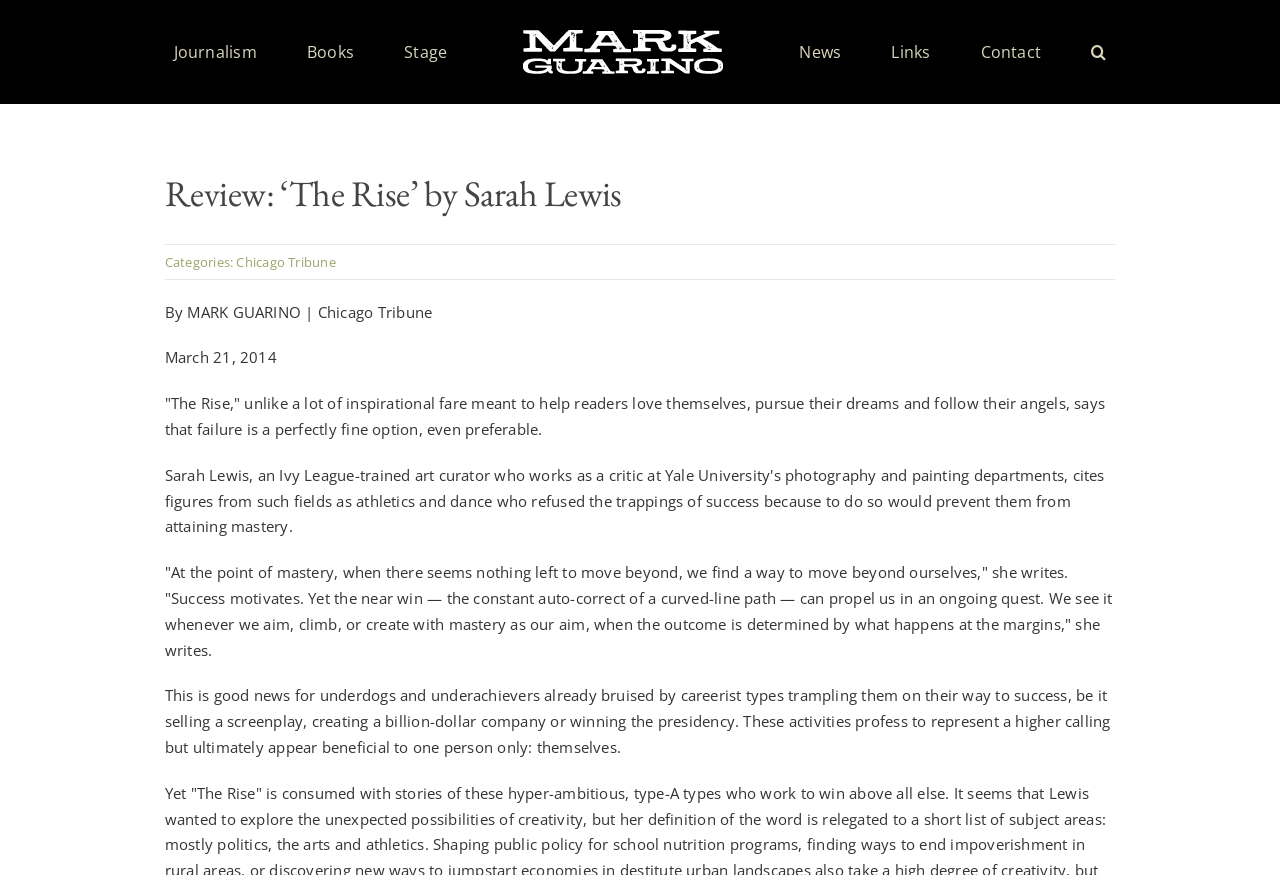Who is the author of the book review?
Kindly offer a comprehensive and detailed response to the question.

I found the answer by looking at the static text element that says 'By MARK GUARINO | Chicago Tribune' which indicates that MARK GUARINO is the author of the book review.